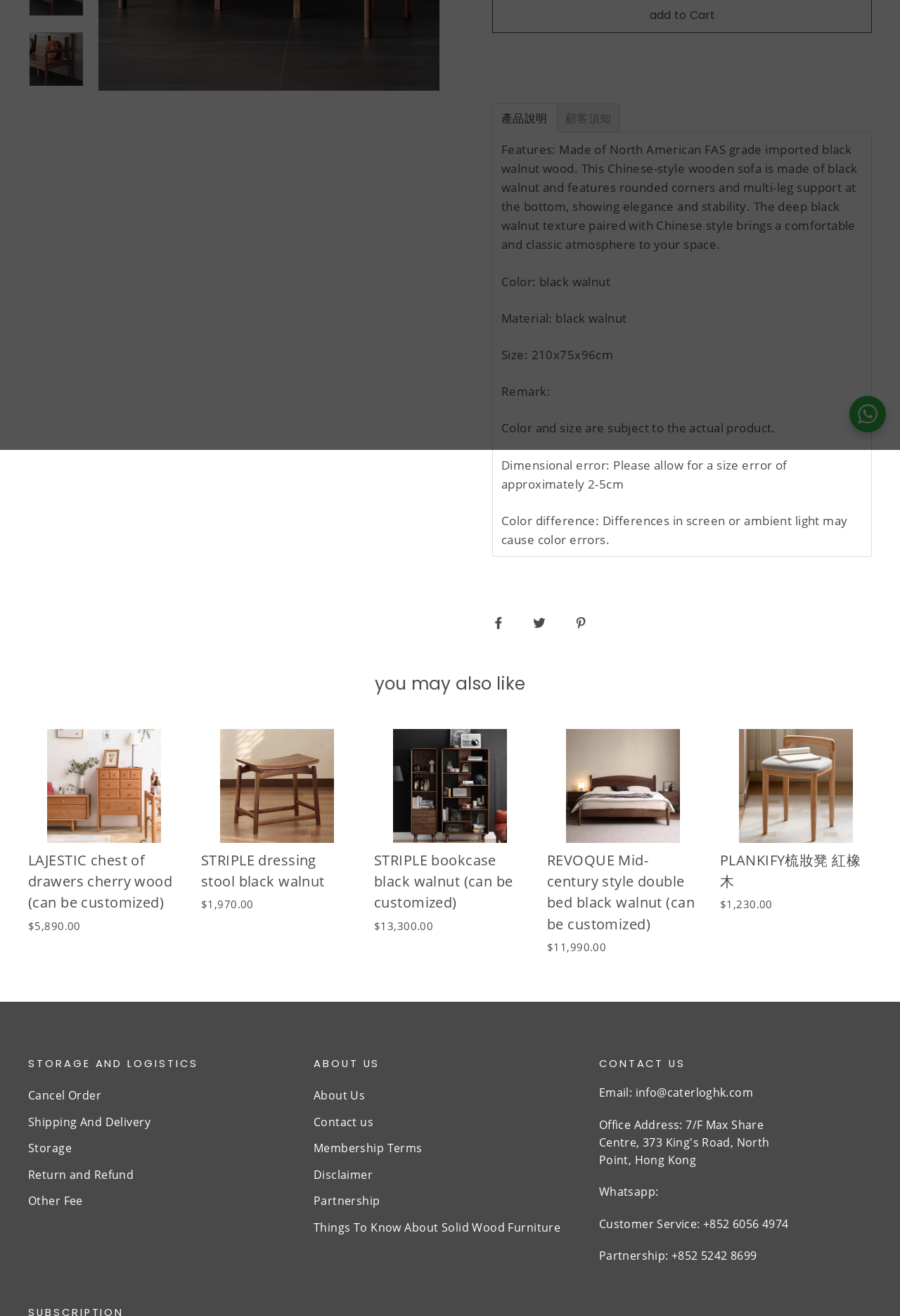Given the element description Need Help? Chat with us, predict the bounding box coordinates for the UI element in the webpage screenshot. The format should be (top-left x, top-left y, bottom-right x, bottom-right y), and the values should be between 0 and 1.

[0.944, 0.301, 0.984, 0.329]